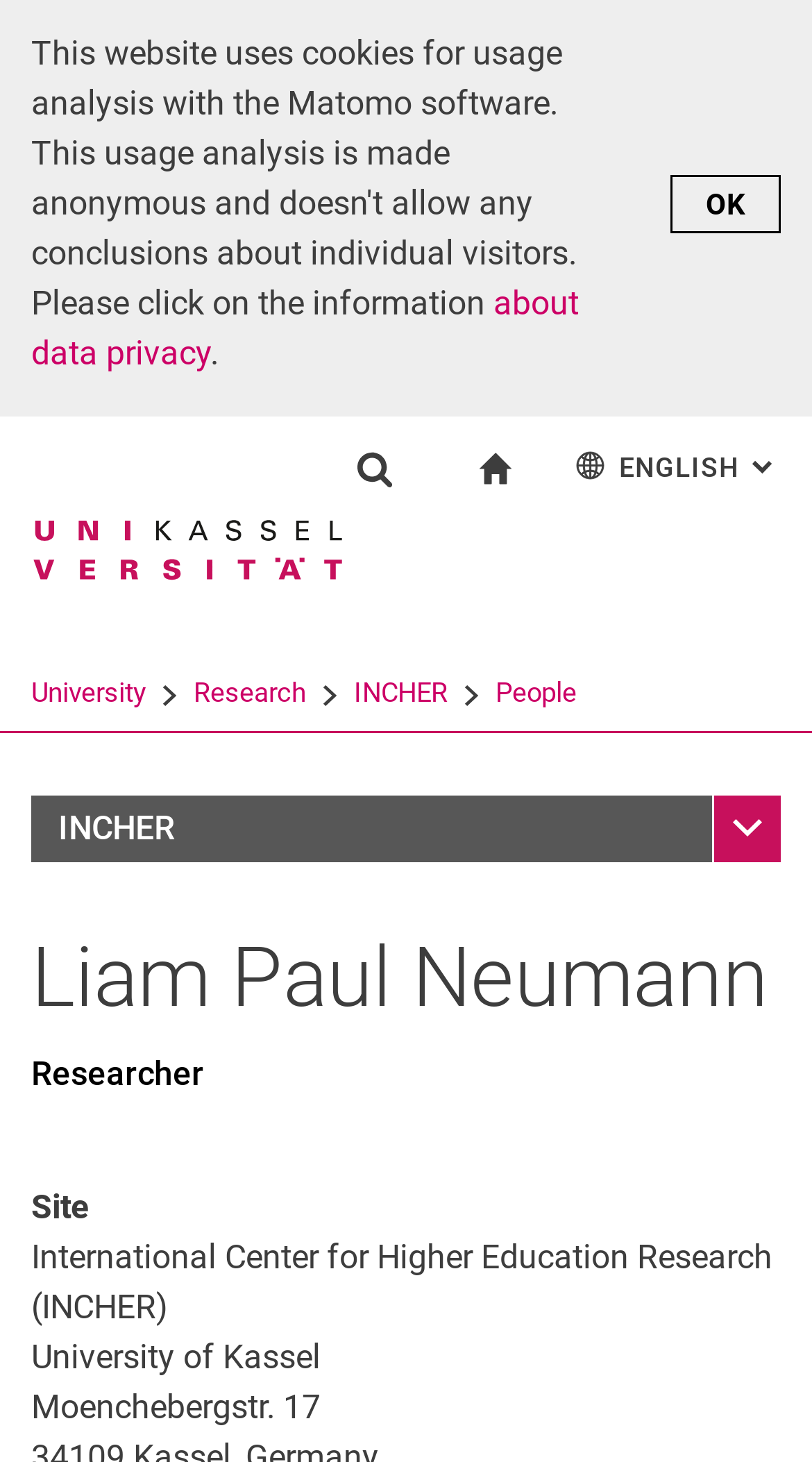Please find the bounding box coordinates in the format (top-left x, top-left y, bottom-right x, bottom-right y) for the given element description. Ensure the coordinates are floating point numbers between 0 and 1. Description: 250

None